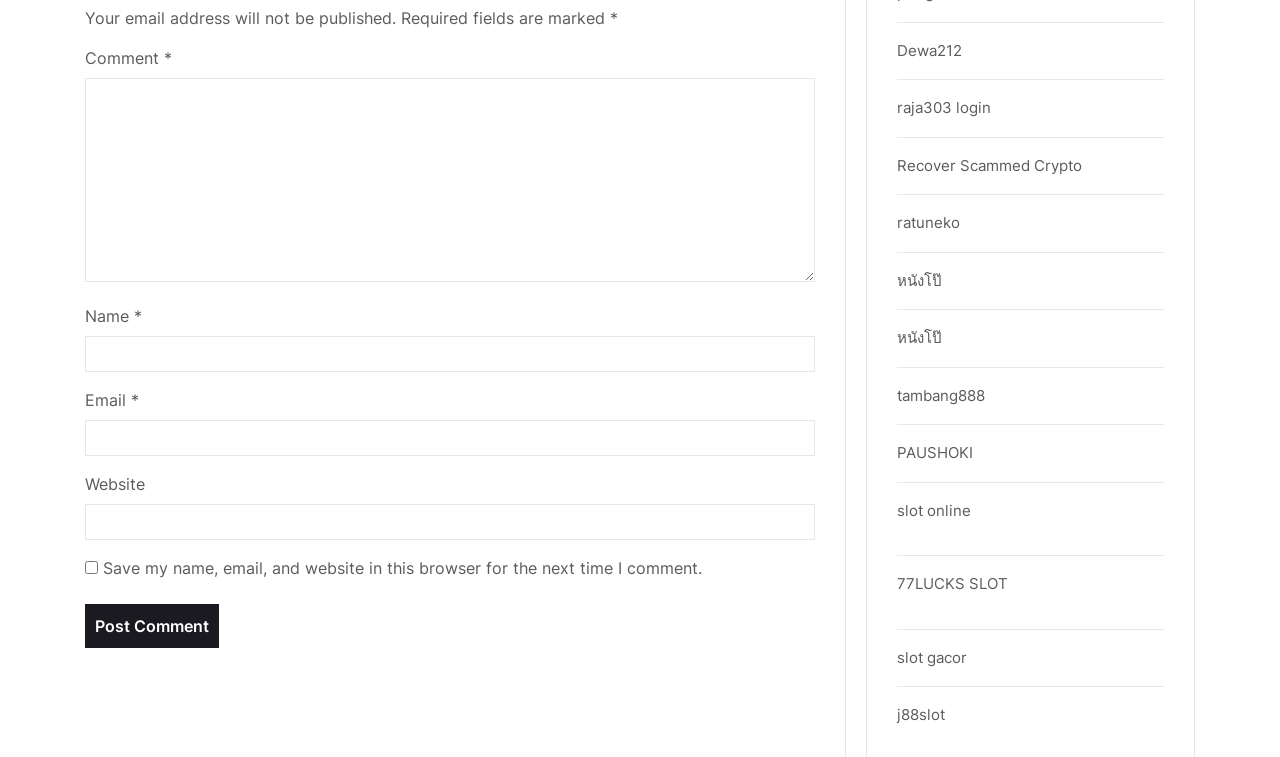Bounding box coordinates are specified in the format (top-left x, top-left y, bottom-right x, bottom-right y). All values are floating point numbers bounded between 0 and 1. Please provide the bounding box coordinate of the region this sentence describes: slot online

[0.701, 0.662, 0.759, 0.687]